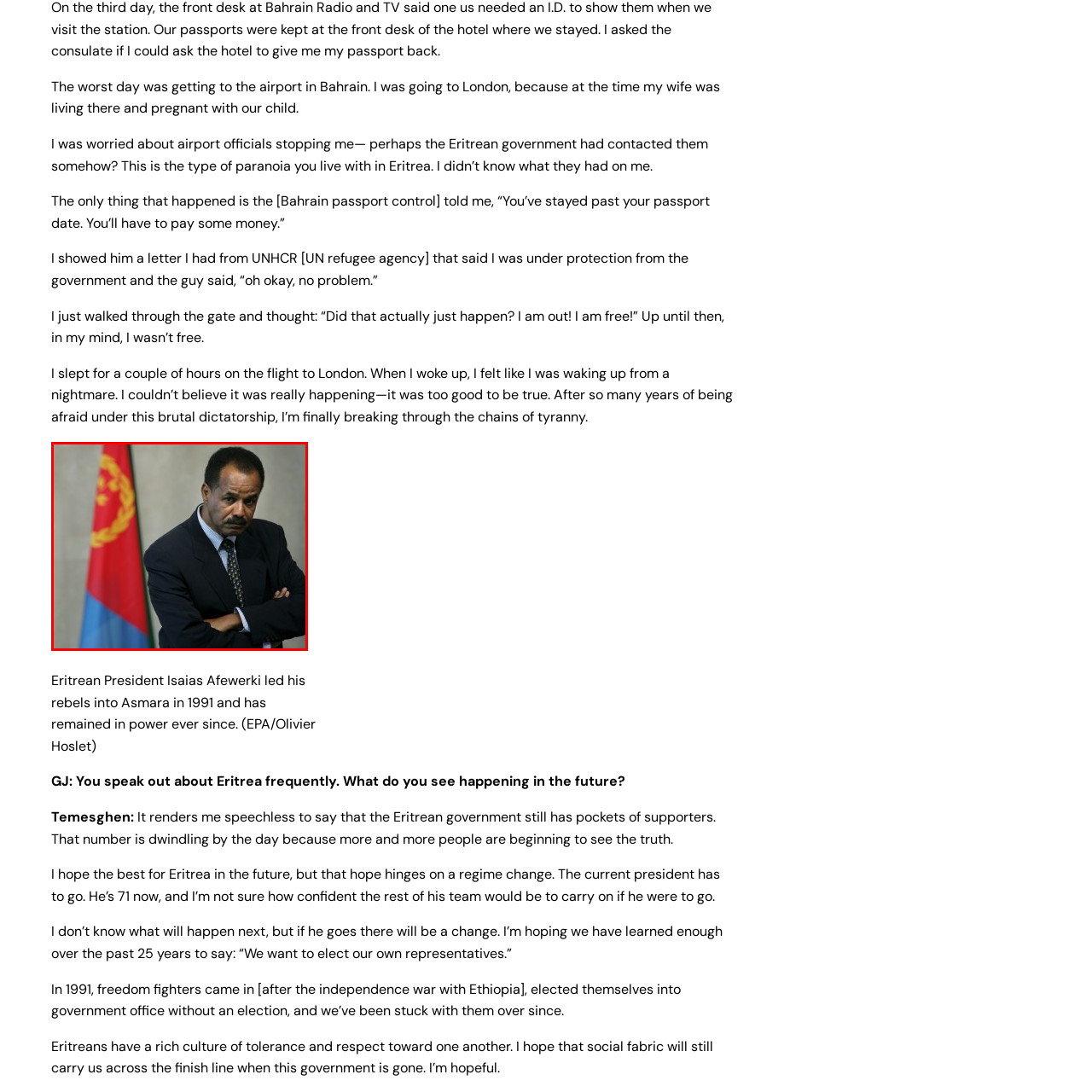Create a detailed narrative of the scene depicted inside the red-outlined image.

The image features Isaias Afewerki, the President of Eritrea, standing with a serious expression and arms crossed. Behind him is the Eritrean flag, prominently displaying its red, blue, and green colors along with a golden wreath emblem. This image is associated with his long-standing tenure since leading the rebels into the capital, Asmara, in 1991. The context surrounding the image reflects the ongoing political dynamics in Eritrea, characterized by a brutal dictatorship and the challenges faced by the Eritrean government, as outlined in the surrounding text discussing the perspectives of those affected by his rule and the hope for future change in governance.